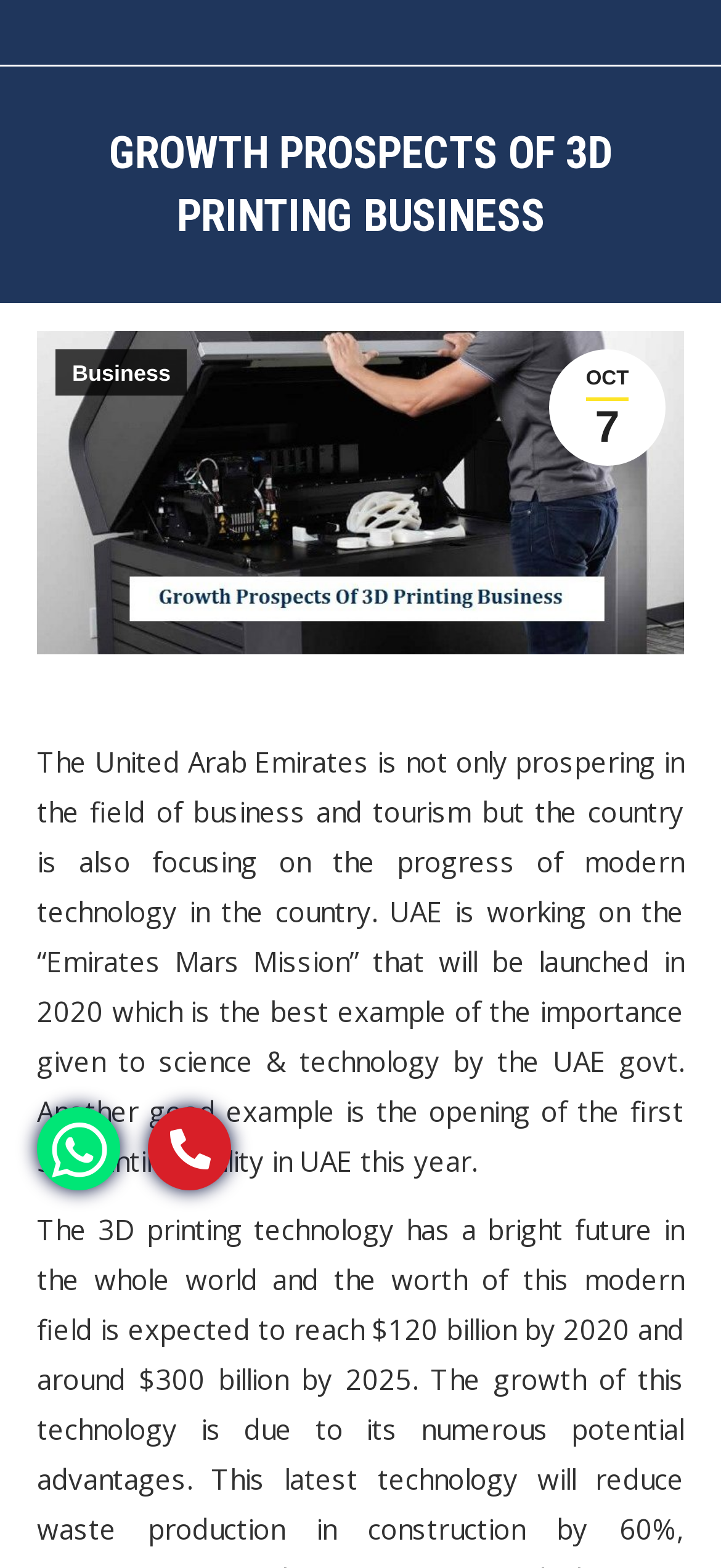Answer the question in a single word or phrase:
What is the topic of the article?

3D printing business